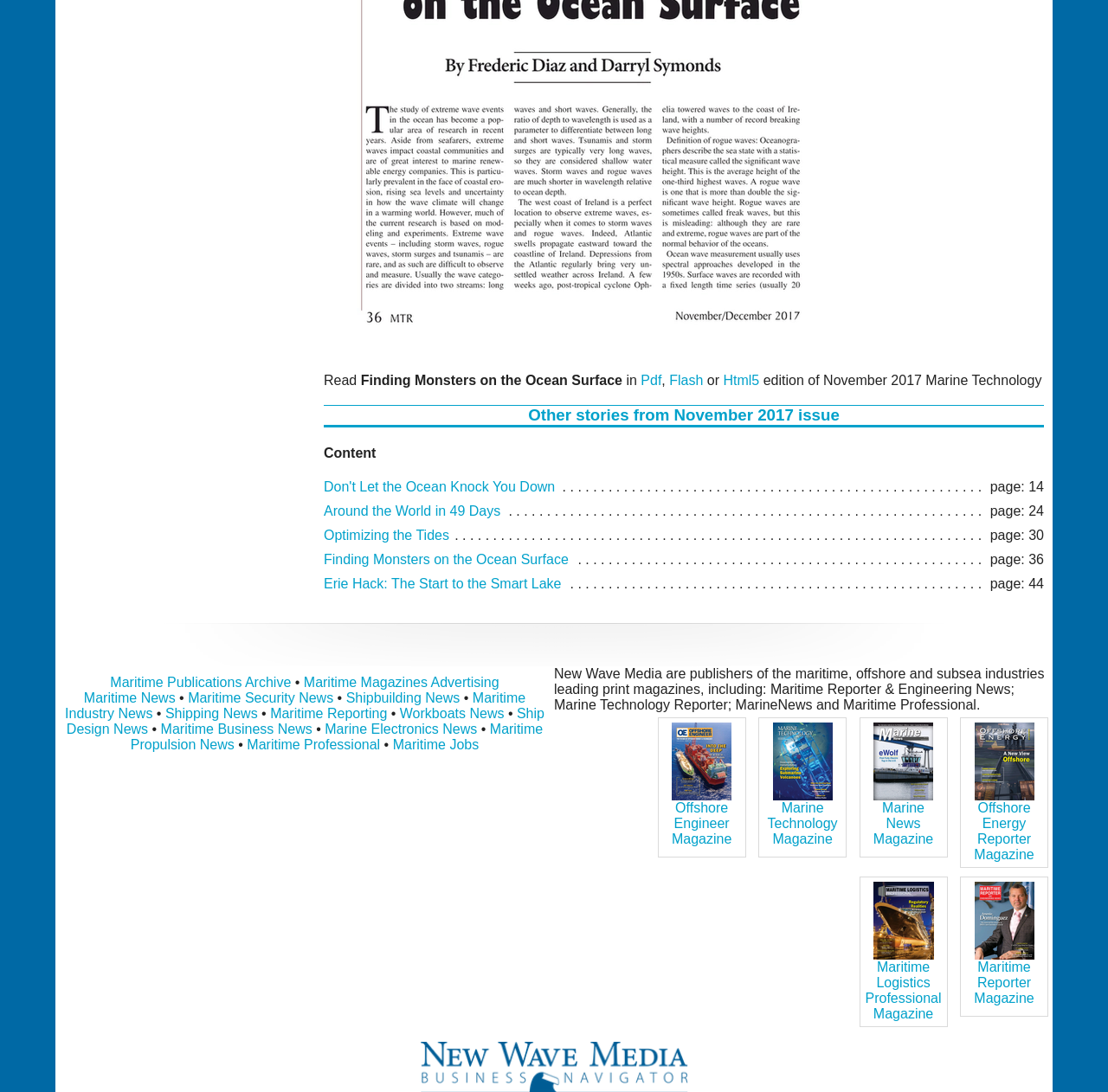How many magazine covers are displayed?
Using the image, respond with a single word or phrase.

5